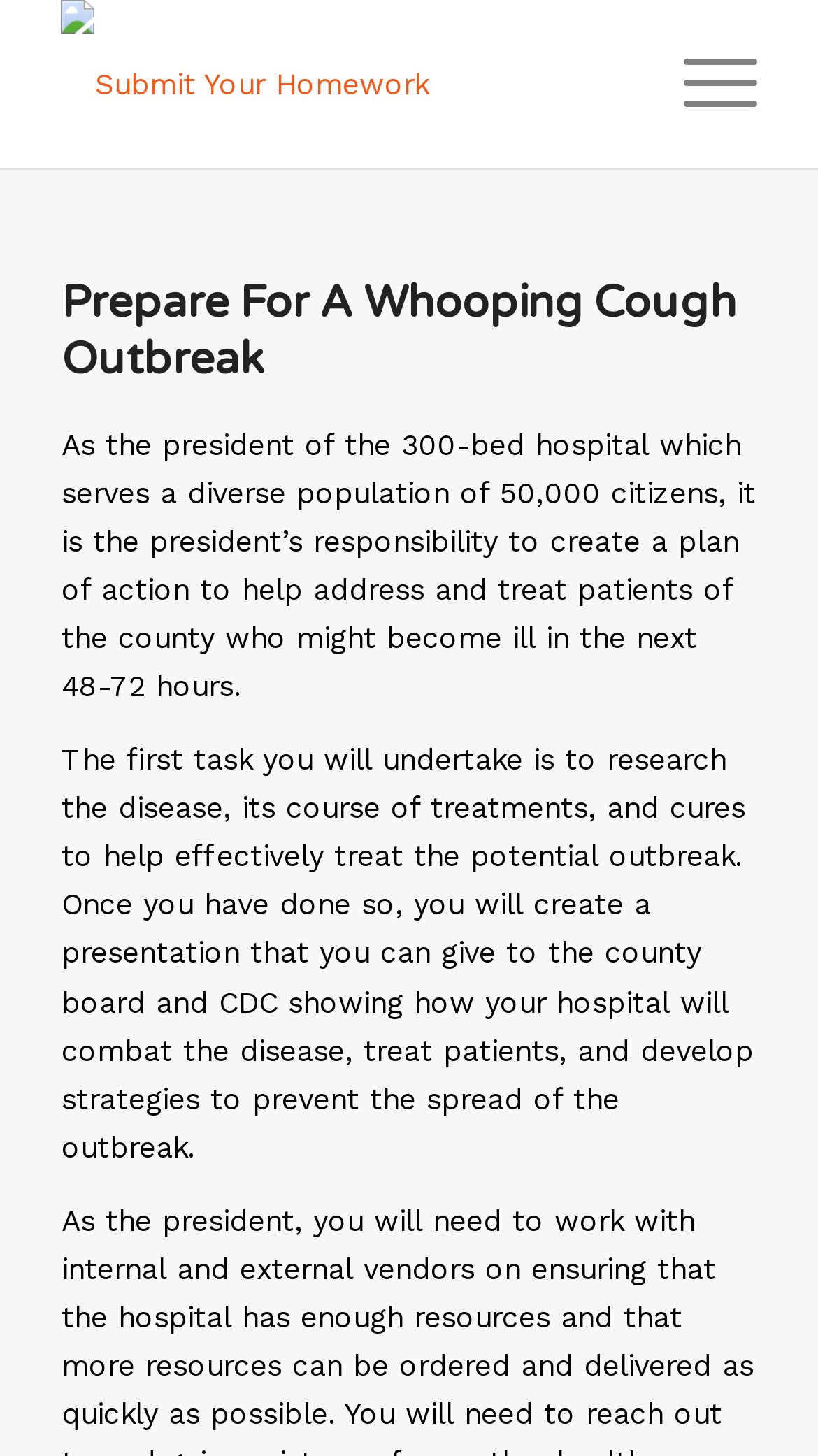What is the president's responsibility?
Look at the image and respond with a one-word or short phrase answer.

Create a plan of action